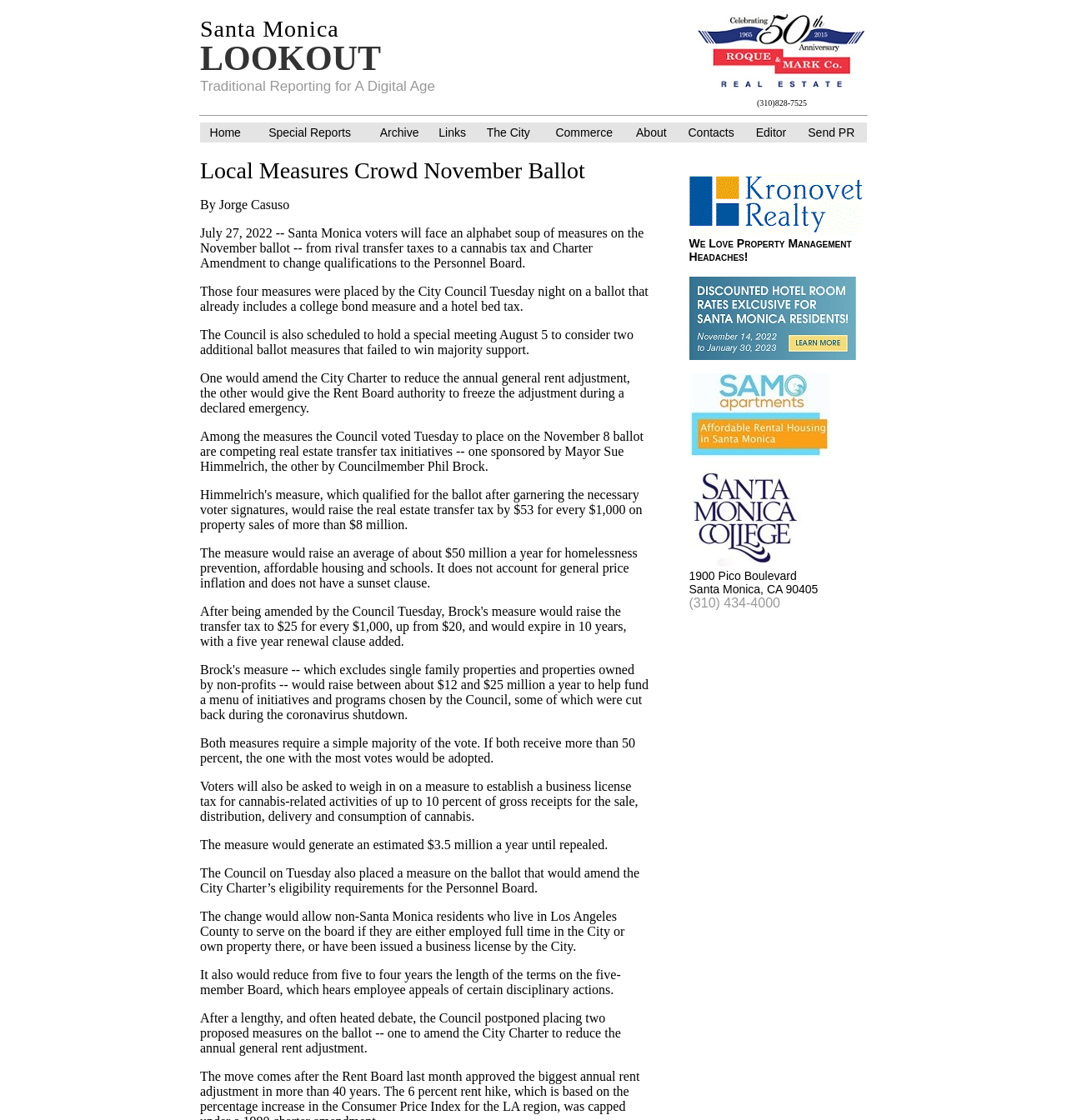Can you show the bounding box coordinates of the region to click on to complete the task described in the instruction: "Learn about the church's terms and conditions"?

None